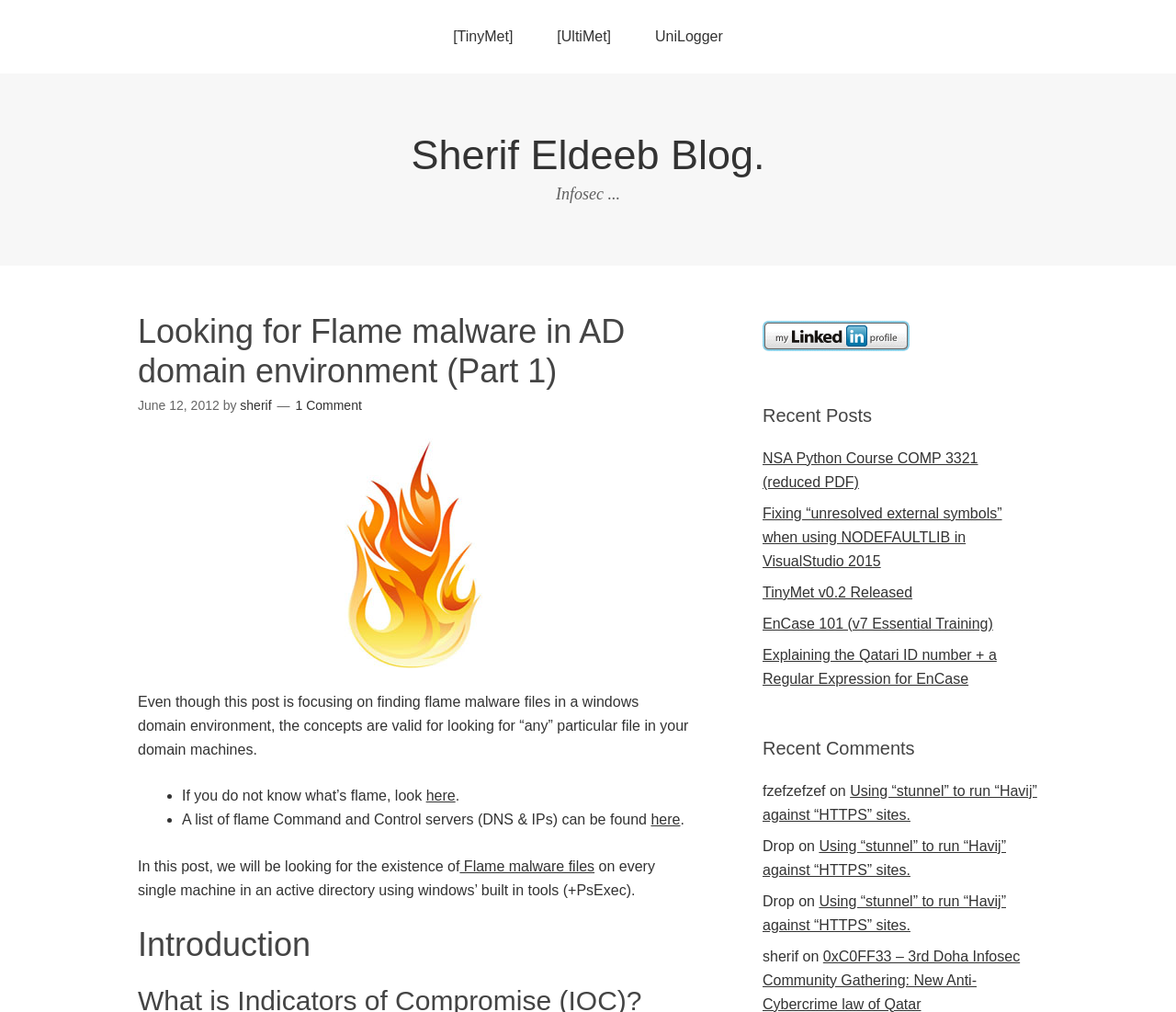Please provide a comprehensive response to the question based on the details in the image: What is the date of this blog post?

The date of this blog post is Tuesday, June 12, 2012, which can be inferred from the text 'Tuesday, June 12, 2012, 9:56 am' located below the title of the blog post.